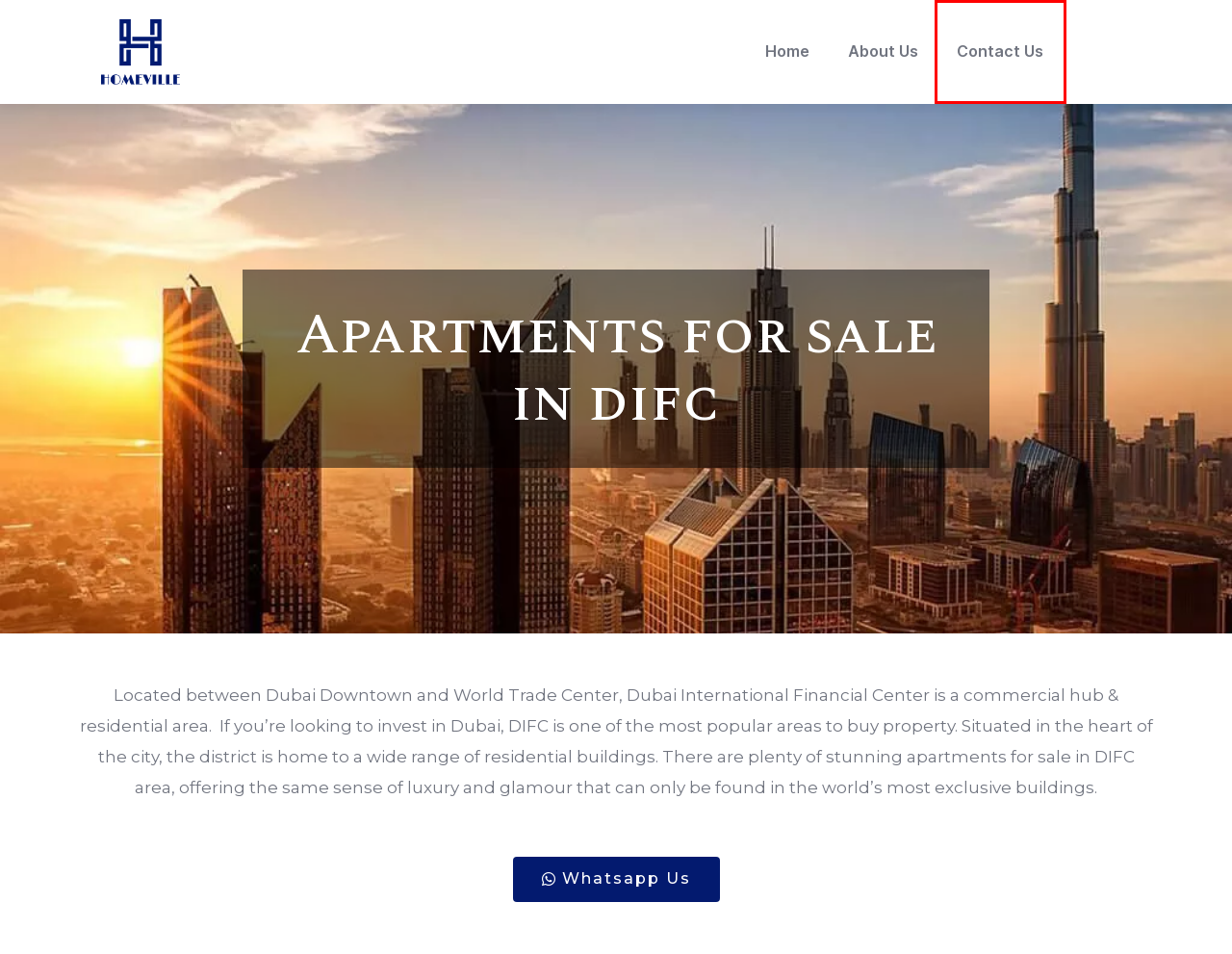Consider the screenshot of a webpage with a red bounding box around an element. Select the webpage description that best corresponds to the new page after clicking the element inside the red bounding box. Here are the candidates:
A. About Us | Homeville Real Estate Dubai
B. Contact Us | Homeville Real Estate Dubai
C. MBR City Apartments & Villas for Sale | Completion Date, Construction Date, Location
D. Luxury Apartments for Sale in Dubai | Buy Apartments in Dubai | Homeville
E. Damac Hills 1 | Apartments & Villas for Sale | Location, Amenities
F. Apartments for Sale in Dubai Creek Harbour | Location | Completion Date
G. Real Estate Agency in Dubai | Homeville
H. Privacy Policy | Homeville Real Estate Dubai

B